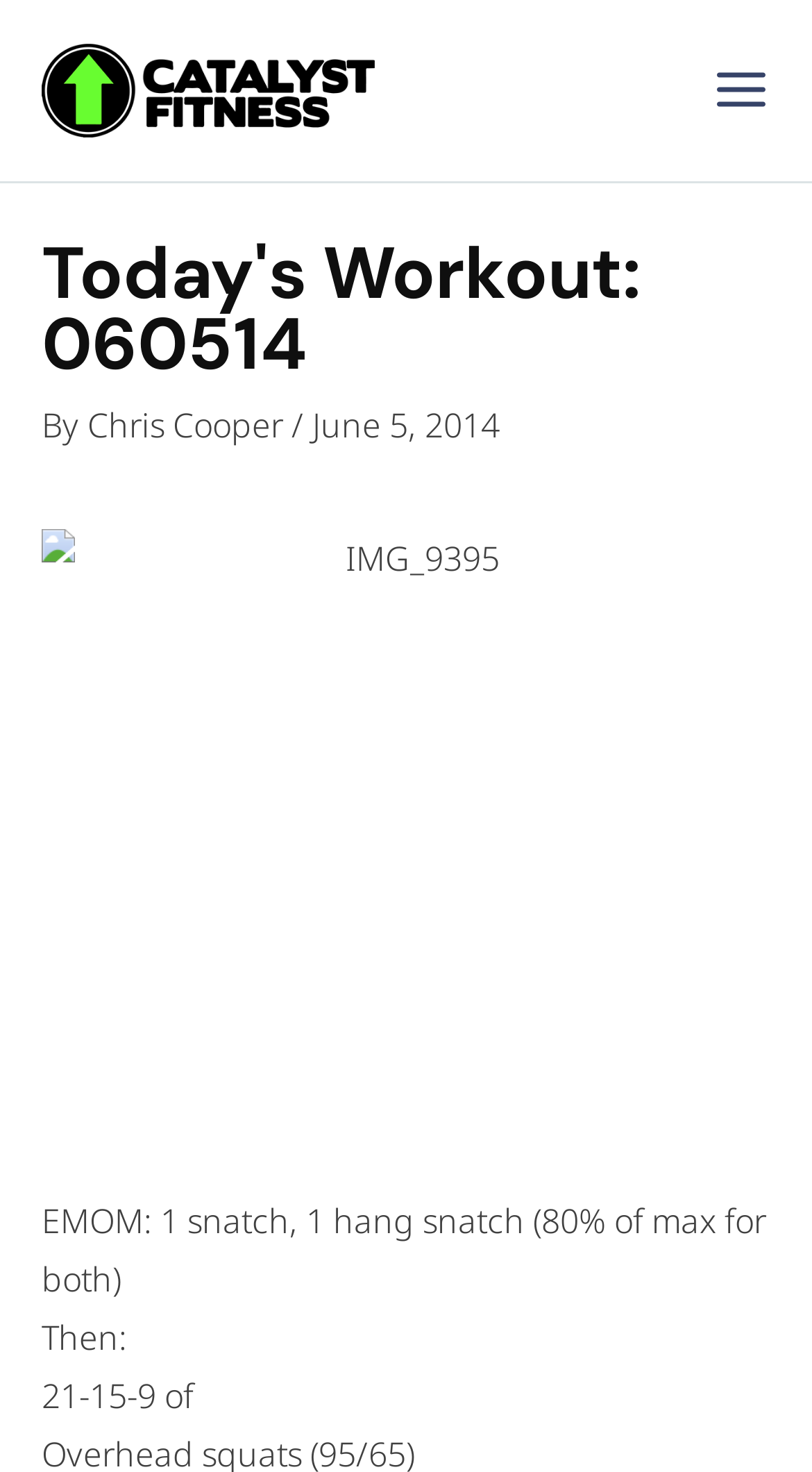For the element described, predict the bounding box coordinates as (top-left x, top-left y, bottom-right x, bottom-right y). All values should be between 0 and 1. Element description: alt="Catalyst Fitness logo"

[0.051, 0.03, 0.462, 0.093]